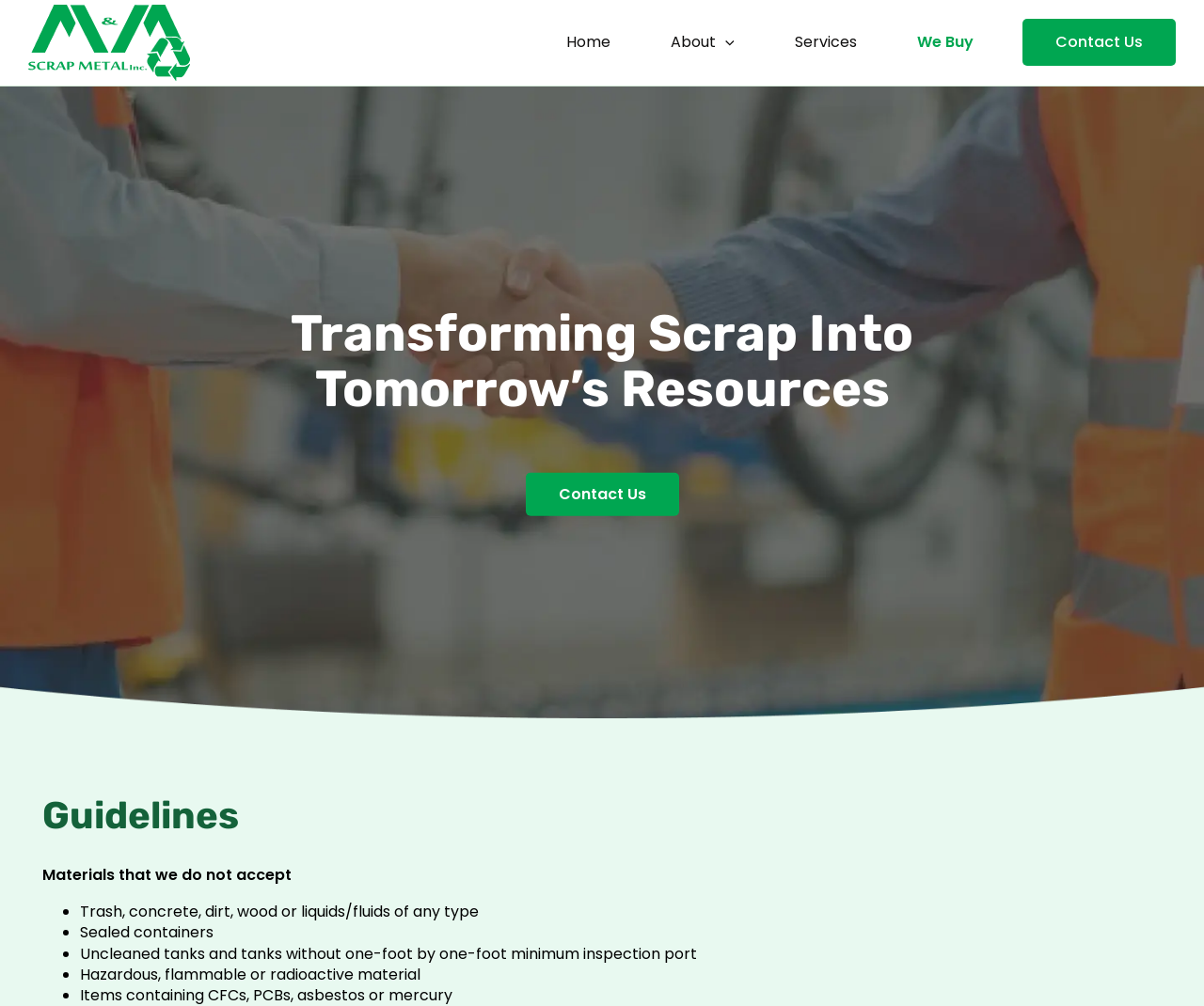What services does the company provide?
Please respond to the question thoroughly and include all relevant details.

The company provides services related to scrap metal buying and recycling, as indicated by the 'We Buy' link in the navigation menu and the guidelines for materials that are accepted and not accepted.